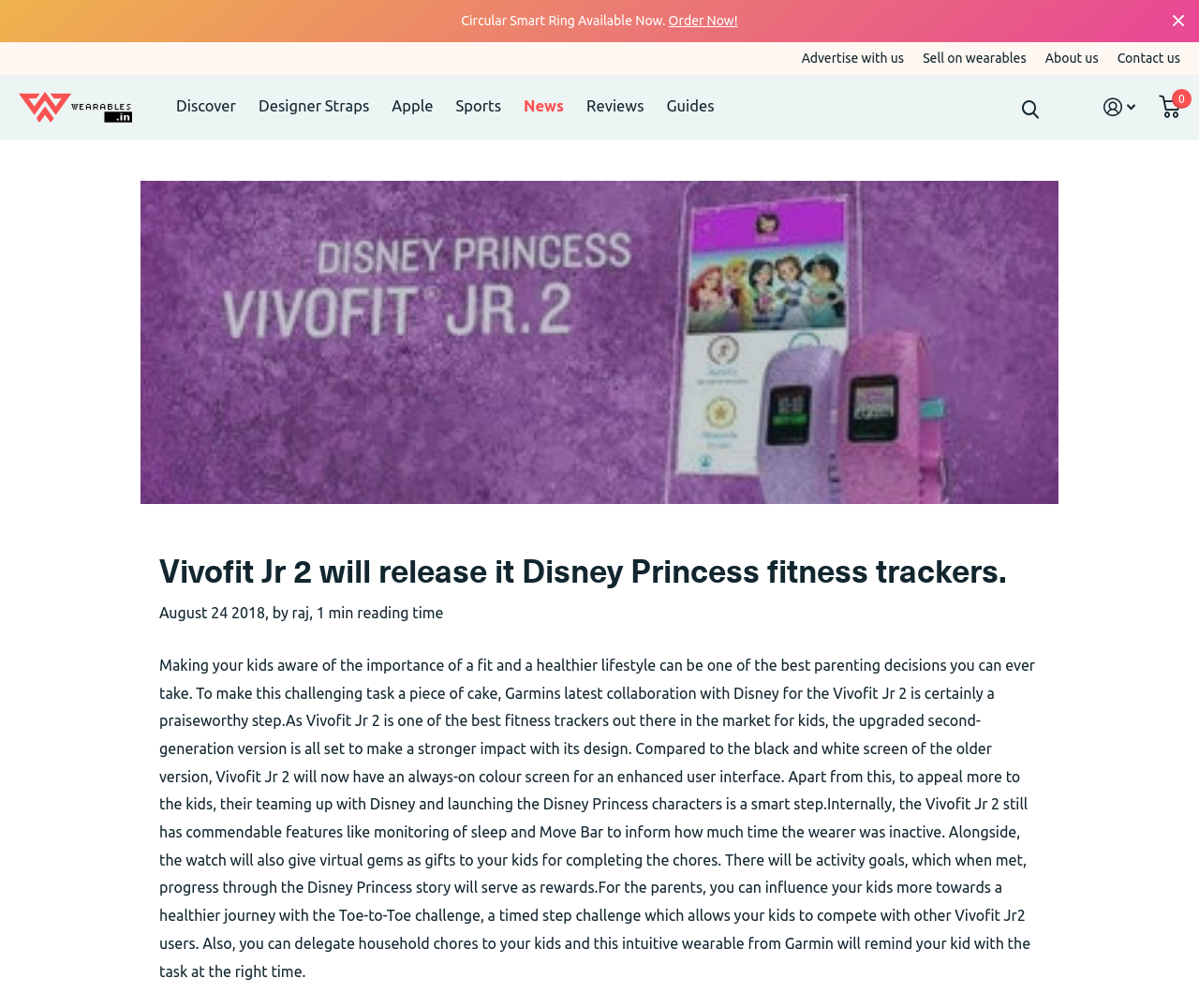Provide a brief response to the question below using a single word or phrase: 
What is the name of the fitness tracker?

Vivofit Jr 2